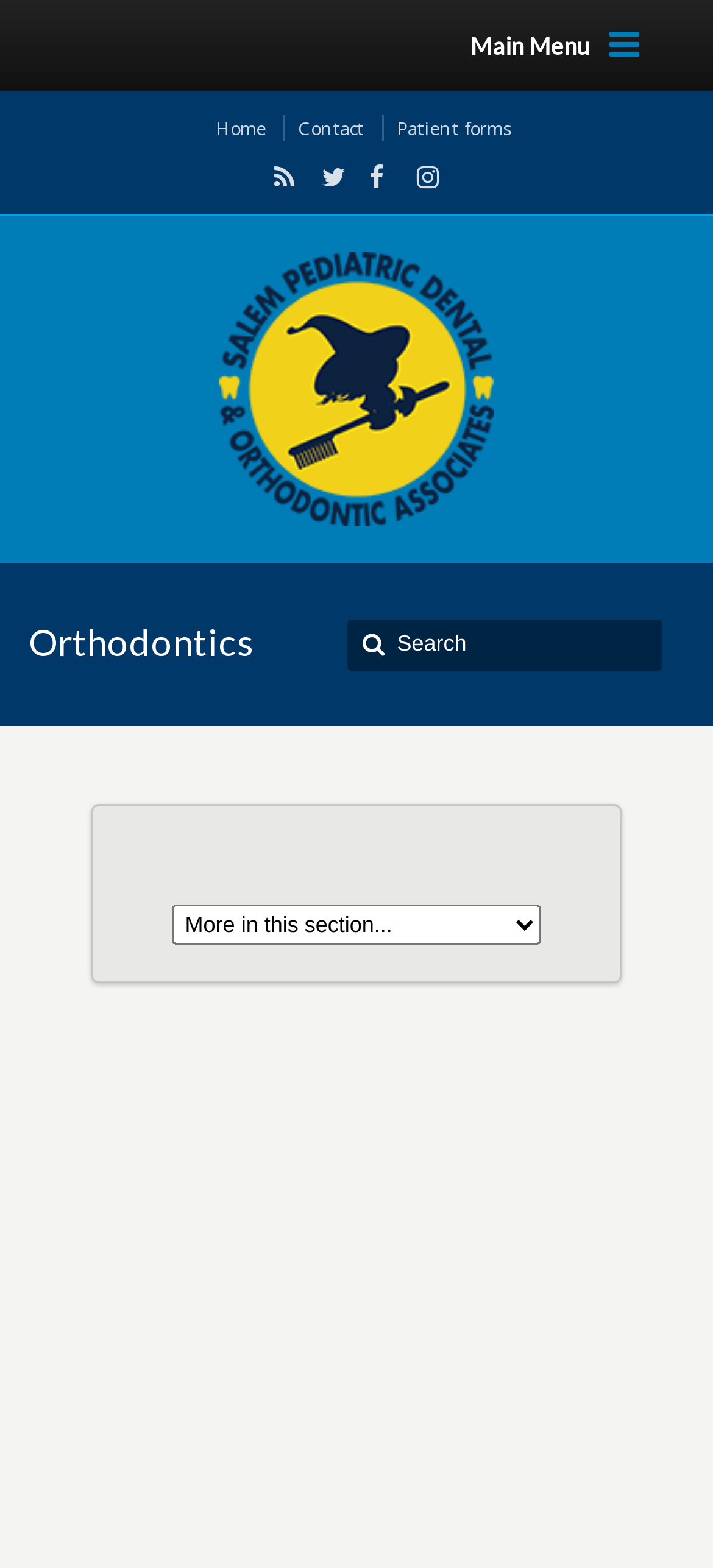Can you find the bounding box coordinates for the element that needs to be clicked to execute this instruction: "Explore Orthodontics"? The coordinates should be given as four float numbers between 0 and 1, i.e., [left, top, right, bottom].

[0.04, 0.394, 0.355, 0.423]